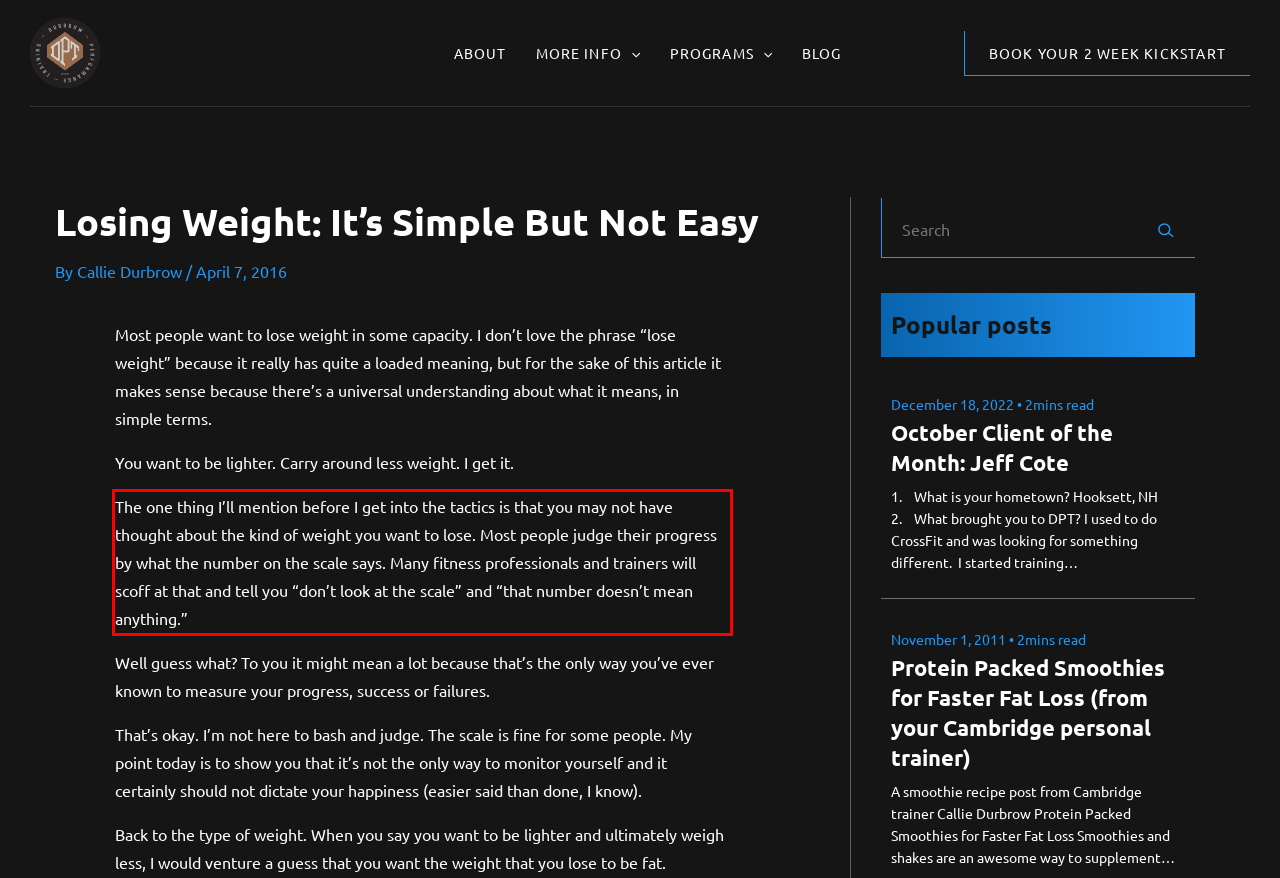Please identify and extract the text from the UI element that is surrounded by a red bounding box in the provided webpage screenshot.

The one thing I’ll mention before I get into the tactics is that you may not have thought about the kind of weight you want to lose. Most people judge their progress by what the number on the scale says. Many fitness professionals and trainers will scoff at that and tell you “don’t look at the scale” and “that number doesn’t mean anything.”